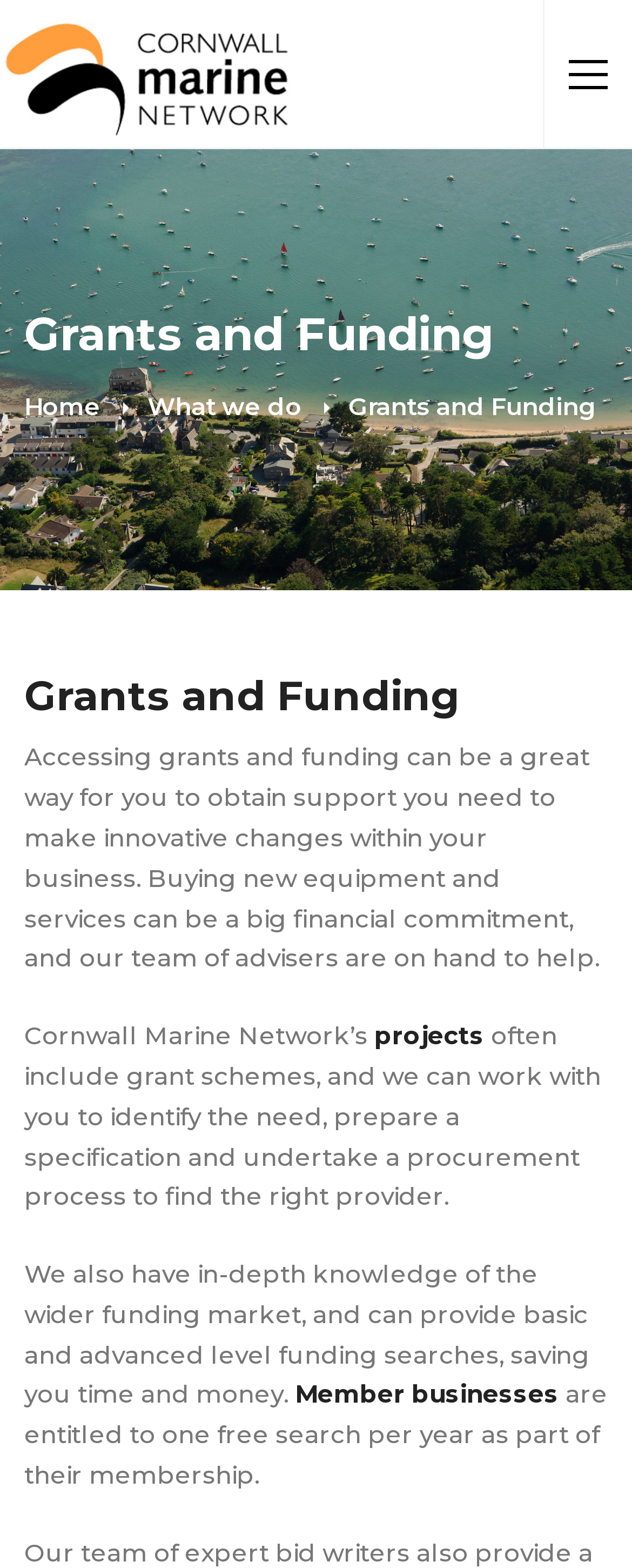Please provide the main heading of the webpage content.

Grants and Funding